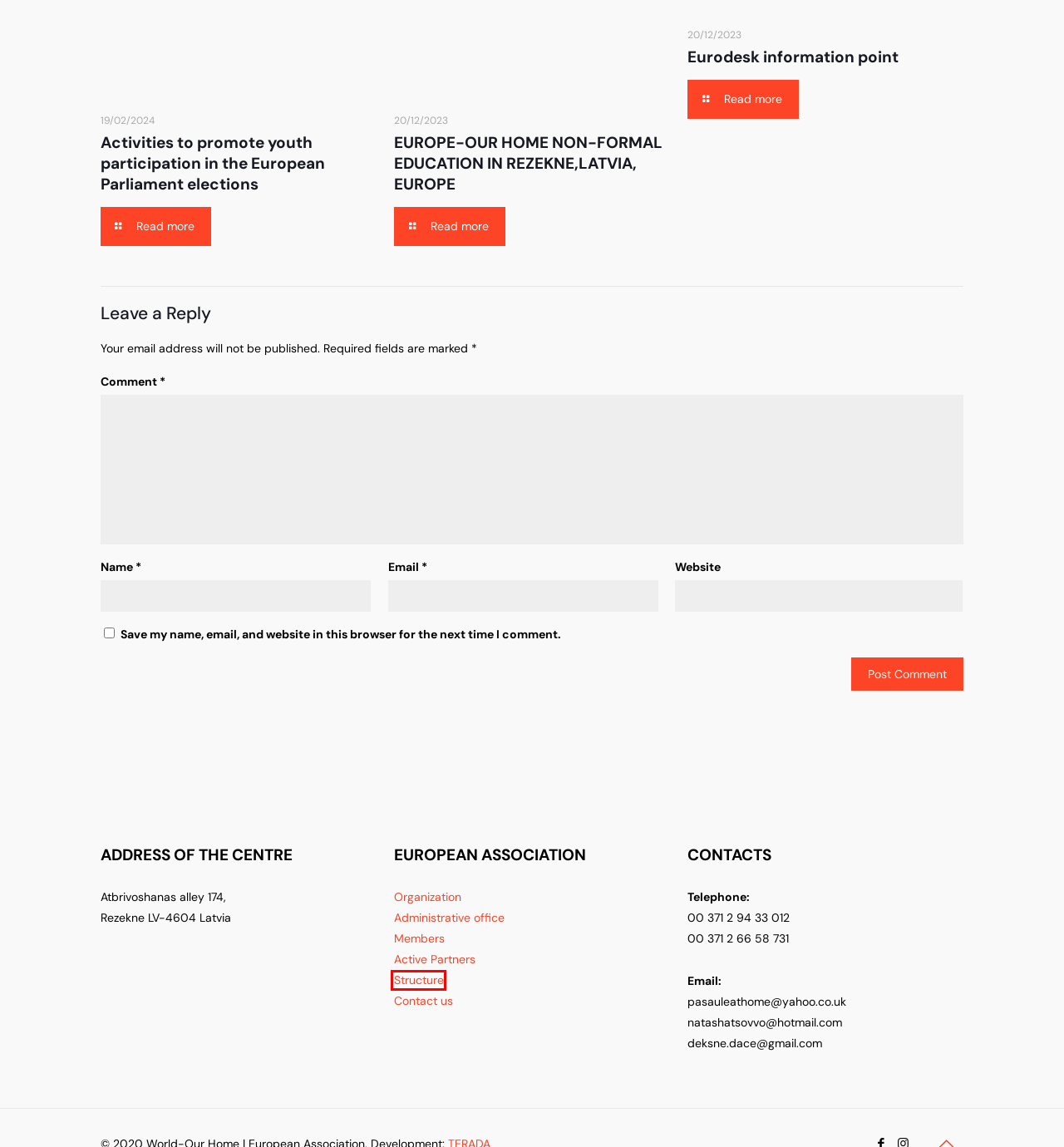Review the webpage screenshot provided, noting the red bounding box around a UI element. Choose the description that best matches the new webpage after clicking the element within the bounding box. The following are the options:
A. Activities to promote youth participation in the European Parliament elections – World-Our Home
B. Structure – World-Our Home
C. ActivePartners – World-Our Home
D. Organization – World-Our Home
E. If you want to become a member of European Association “World-Our Home” – World-Our Home
F. Administrative office – World-Our Home
G. Contact us – World-Our Home
H. Eurodesk information point – World-Our Home

B